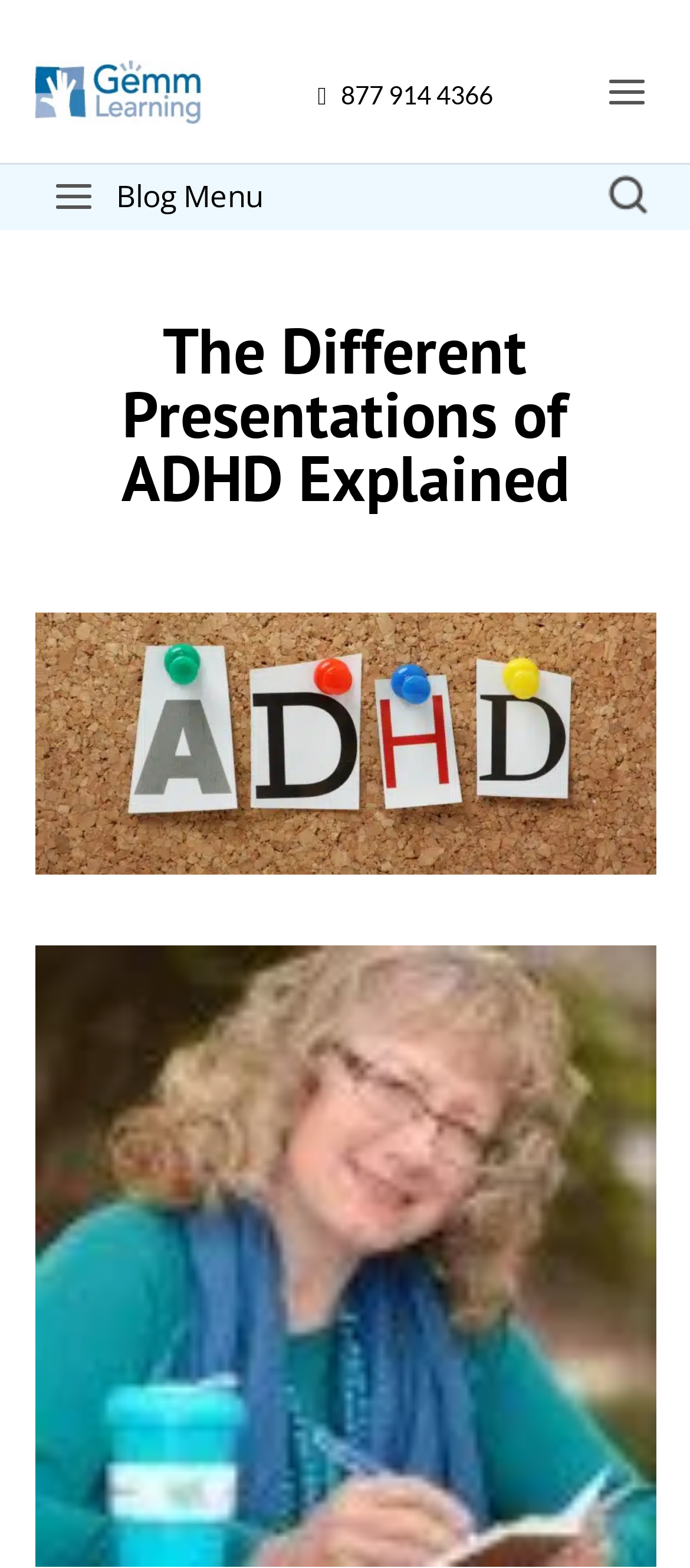Generate a thorough explanation of the webpage's elements.

The webpage is about explaining the different presentations of ADHD, a often misunderstood disorder. At the top left, there is a link to "Gemm Learning" accompanied by a small image with the same name. Below this, there is a phone number "877 914 4366" with a phone icon. 

On the right side, there is a search bar with a label "Search for:" and a "Search" button next to it. 

The main content of the webpage starts with a heading "The Different Presentations of ADHD Explained" which is positioned at the top center of the page. Below the heading, there is a large image that takes up most of the page's width.